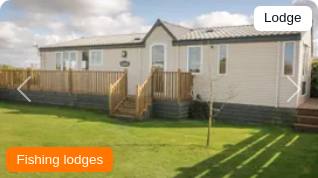Use a single word or phrase to answer the question: 
What is the purpose of the button labeled 'Fishing lodges'?

To encourage exploration